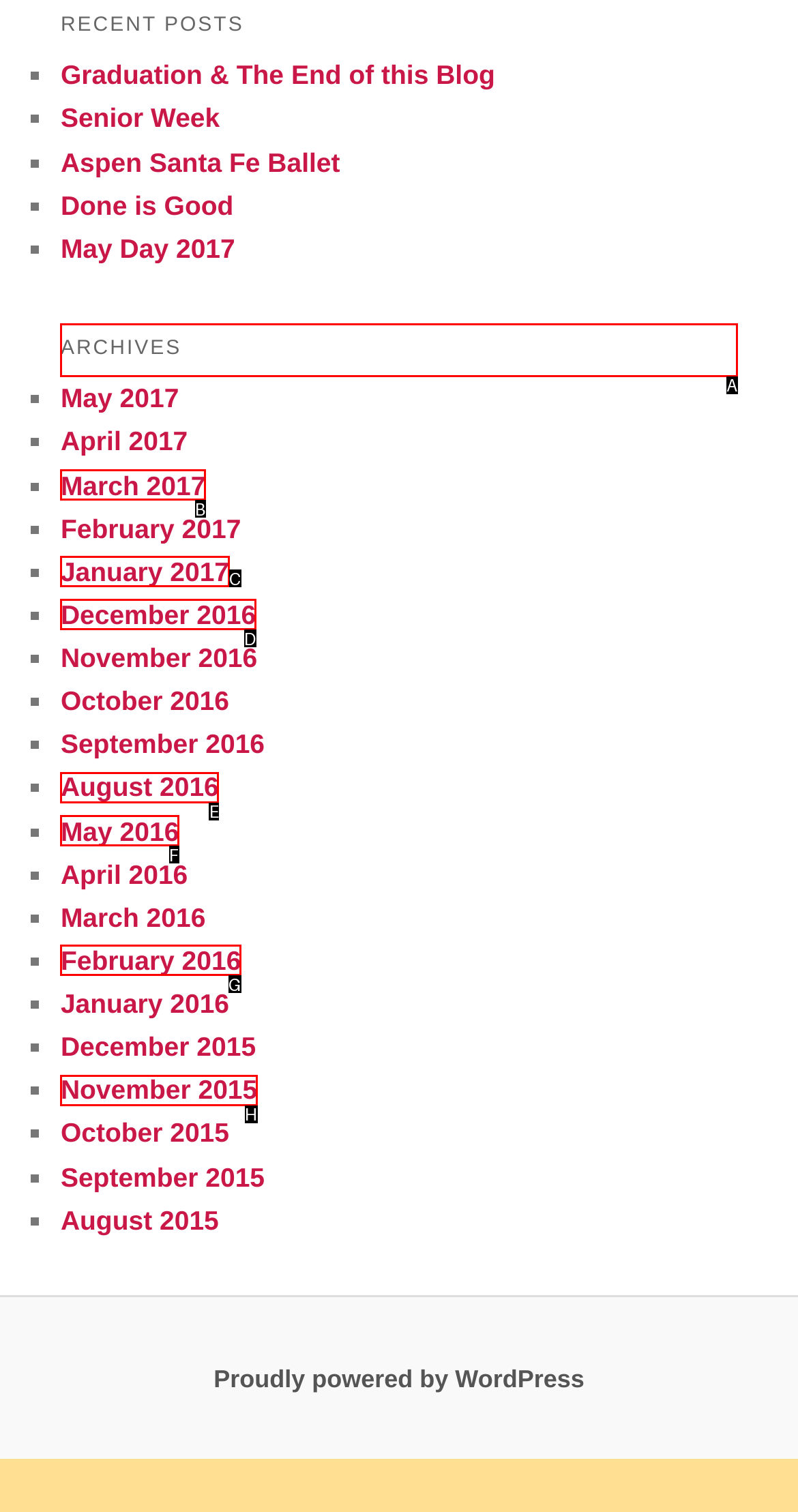Specify the letter of the UI element that should be clicked to achieve the following: browse archives
Provide the corresponding letter from the choices given.

A